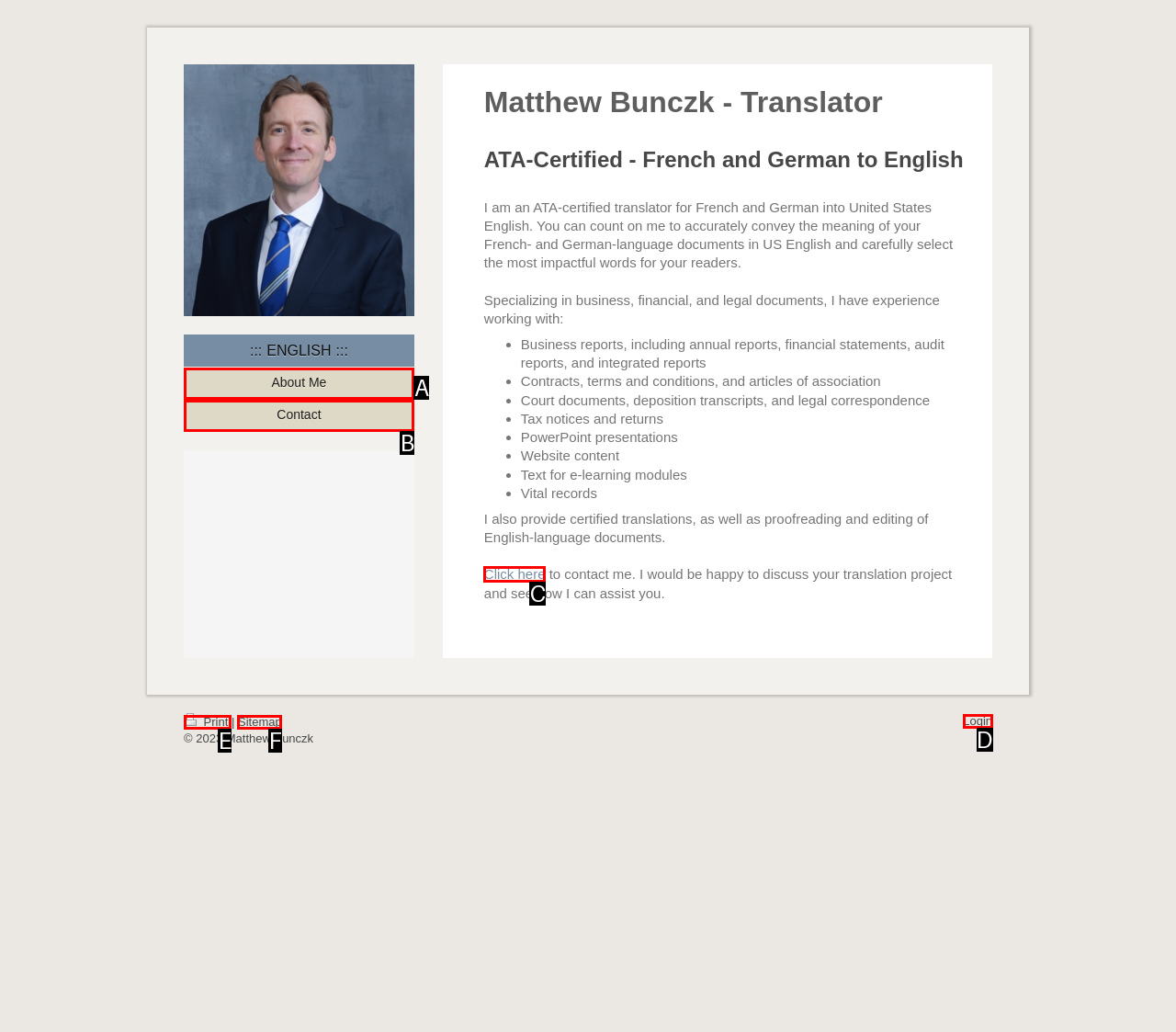Pick the HTML element that corresponds to the description: About Me
Answer with the letter of the correct option from the given choices directly.

A